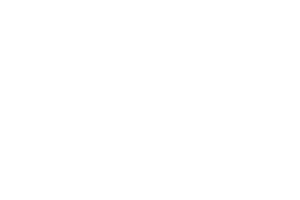What is the comparison being made in the article?
With the help of the image, please provide a detailed response to the question.

The article is comparing online and desktop tax software options, highlighting their advantages and considerations to help readers decide which one is best for their tax filing needs.